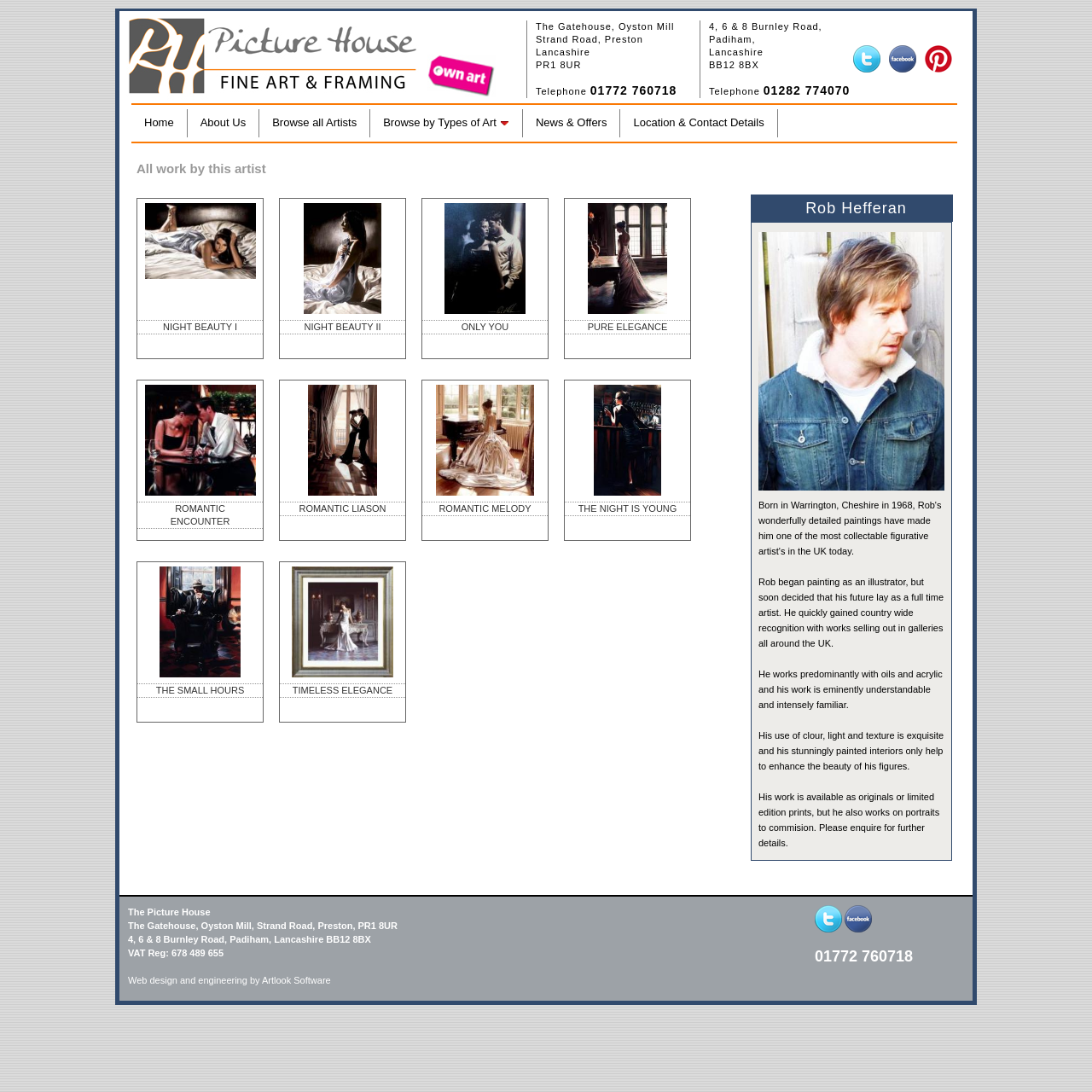Using the information in the image, could you please answer the following question in detail:
What is the phone number of The Picture House?

I found the phone number by looking at the static text elements at the top of the webpage, which provide the contact information of The Picture House.